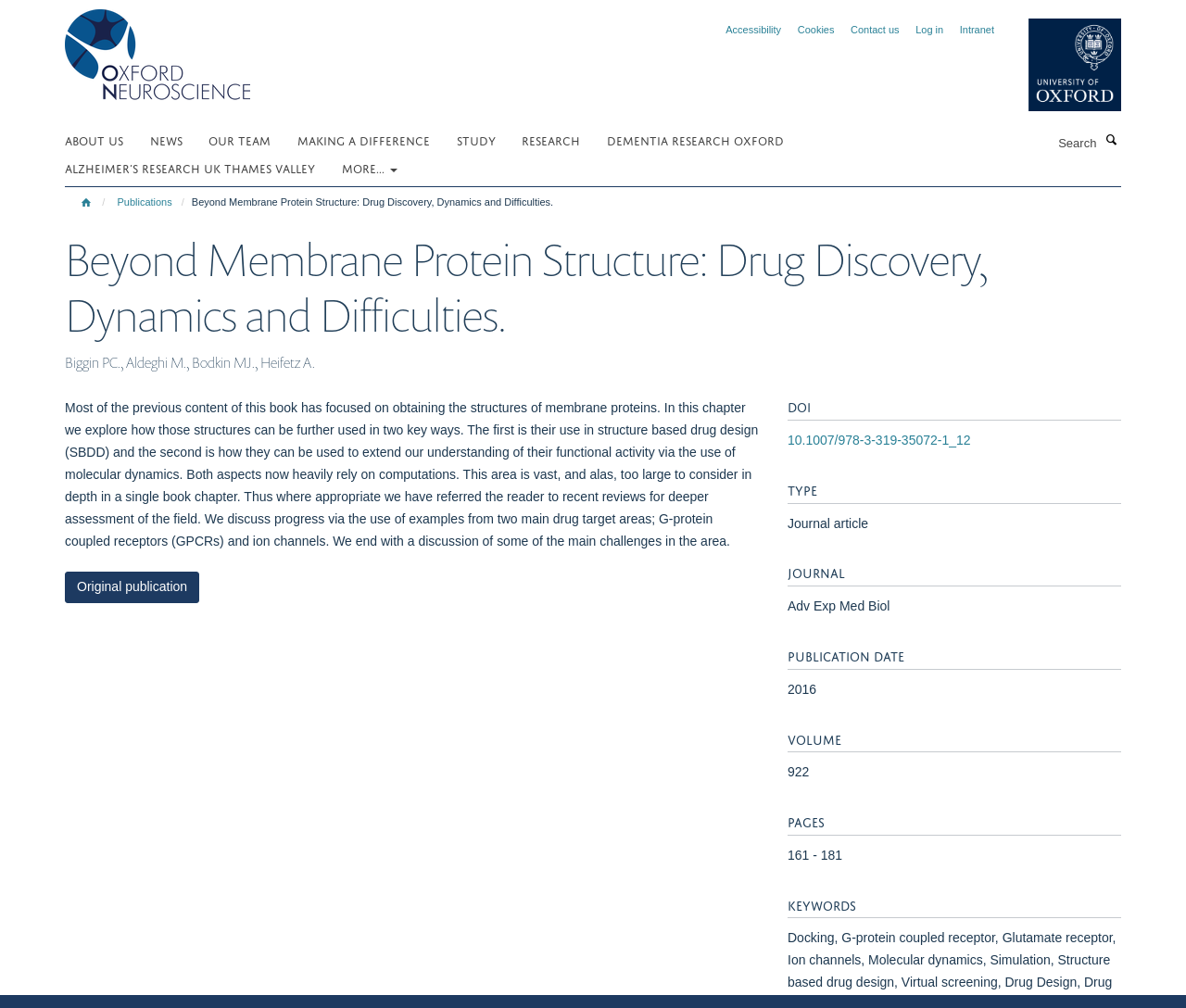Determine the bounding box coordinates of the target area to click to execute the following instruction: "Go to the Oxford Neuroscience homepage."

[0.055, 0.042, 0.211, 0.056]